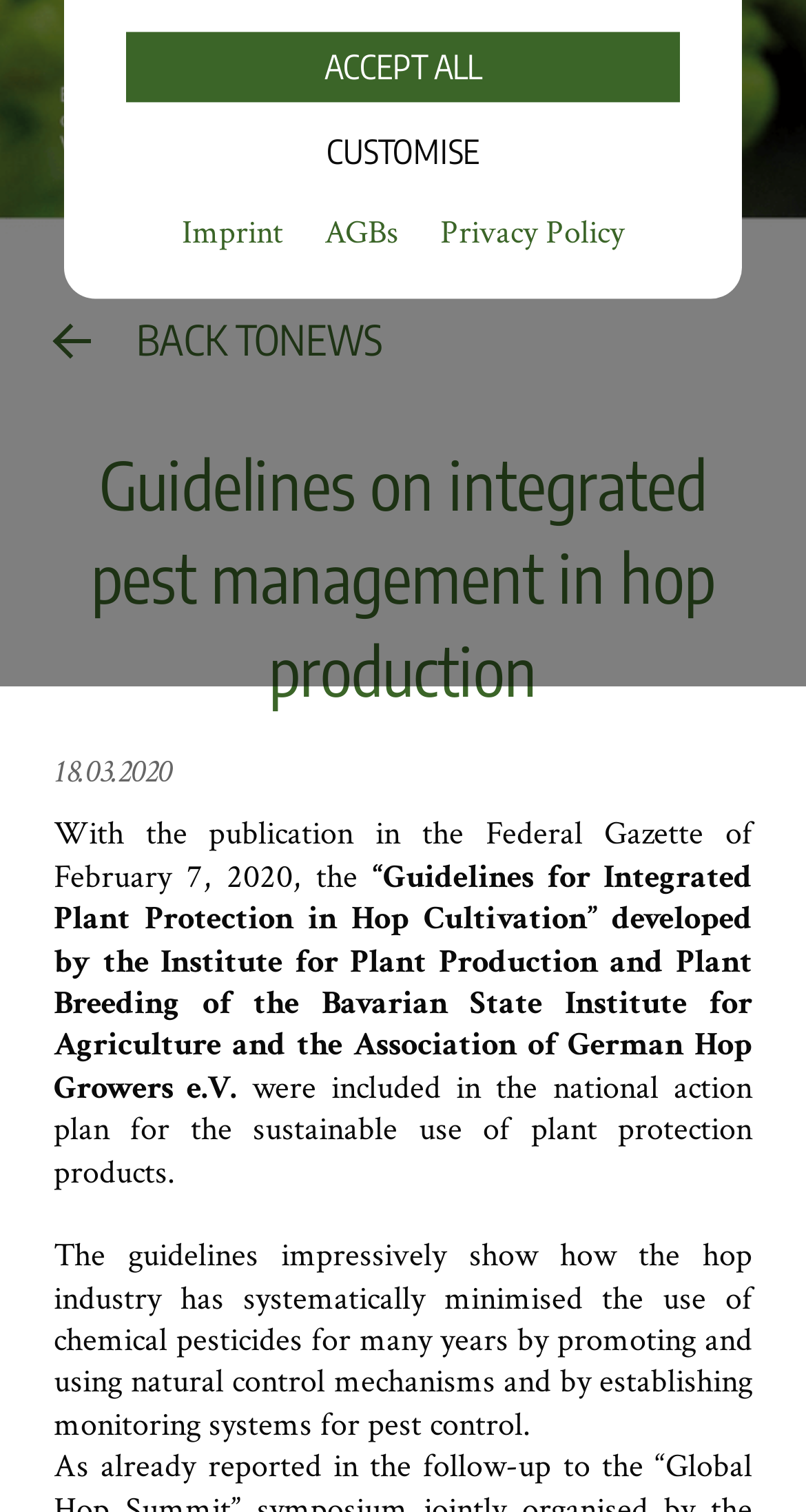Bounding box coordinates are specified in the format (top-left x, top-left y, bottom-right x, bottom-right y). All values are floating point numbers bounded between 0 and 1. Please provide the bounding box coordinate of the region this sentence describes: parent_node: Google Maps name="cookiebar_option_cookie" value="typo_maps"

[0.782, 0.569, 0.844, 0.602]